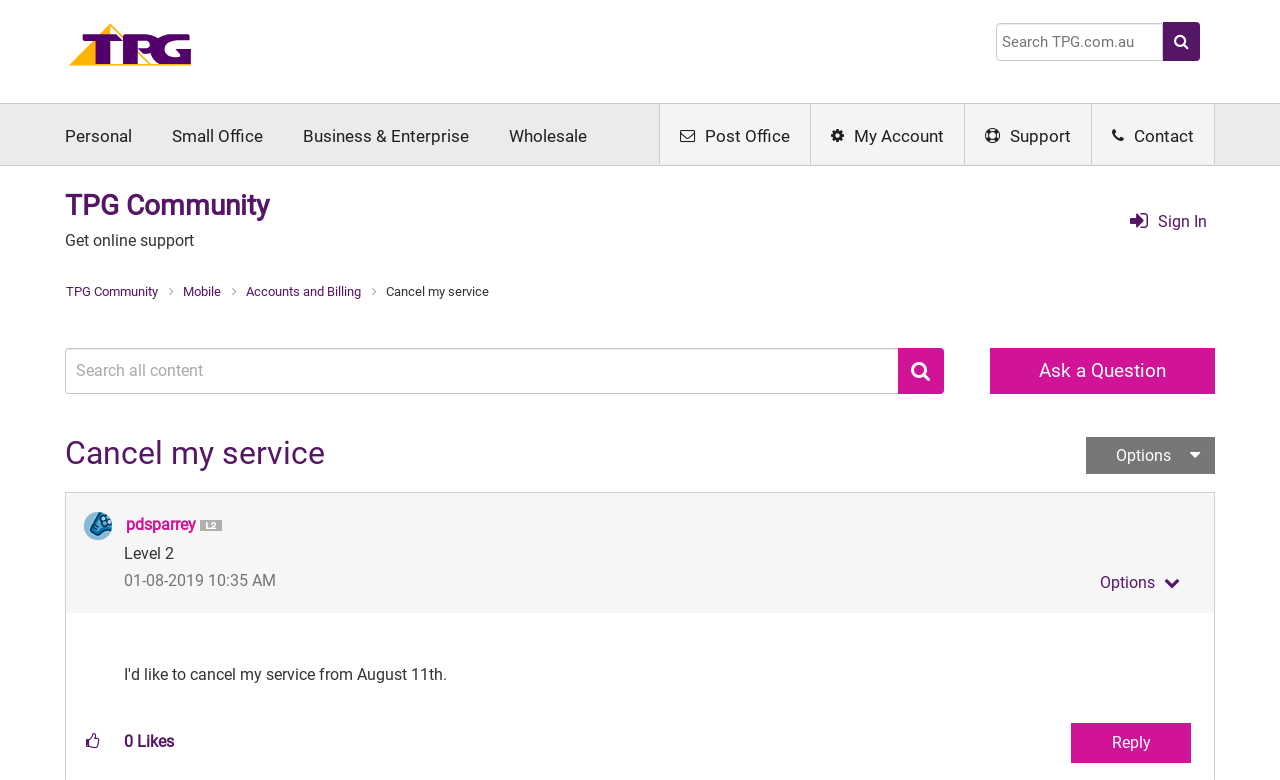Give the bounding box coordinates for the element described as: "Options".

[0.848, 0.56, 0.949, 0.607]